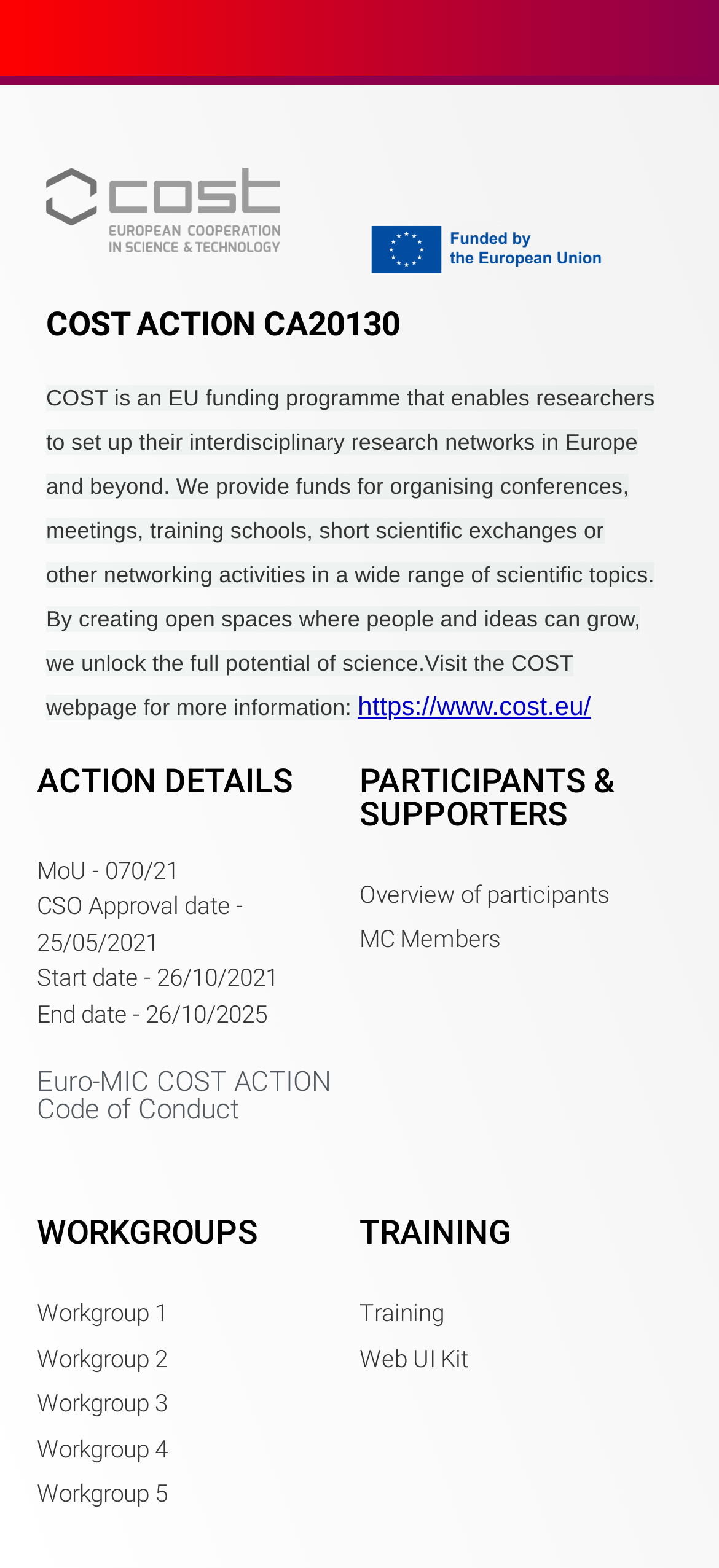What is the approval date of the CSO?
Provide a thorough and detailed answer to the question.

The approval date of the CSO is mentioned in the StaticText element that says 'CSO Approval date - 25/05/2021'. This element is located under the 'ACTION DETAILS' heading.